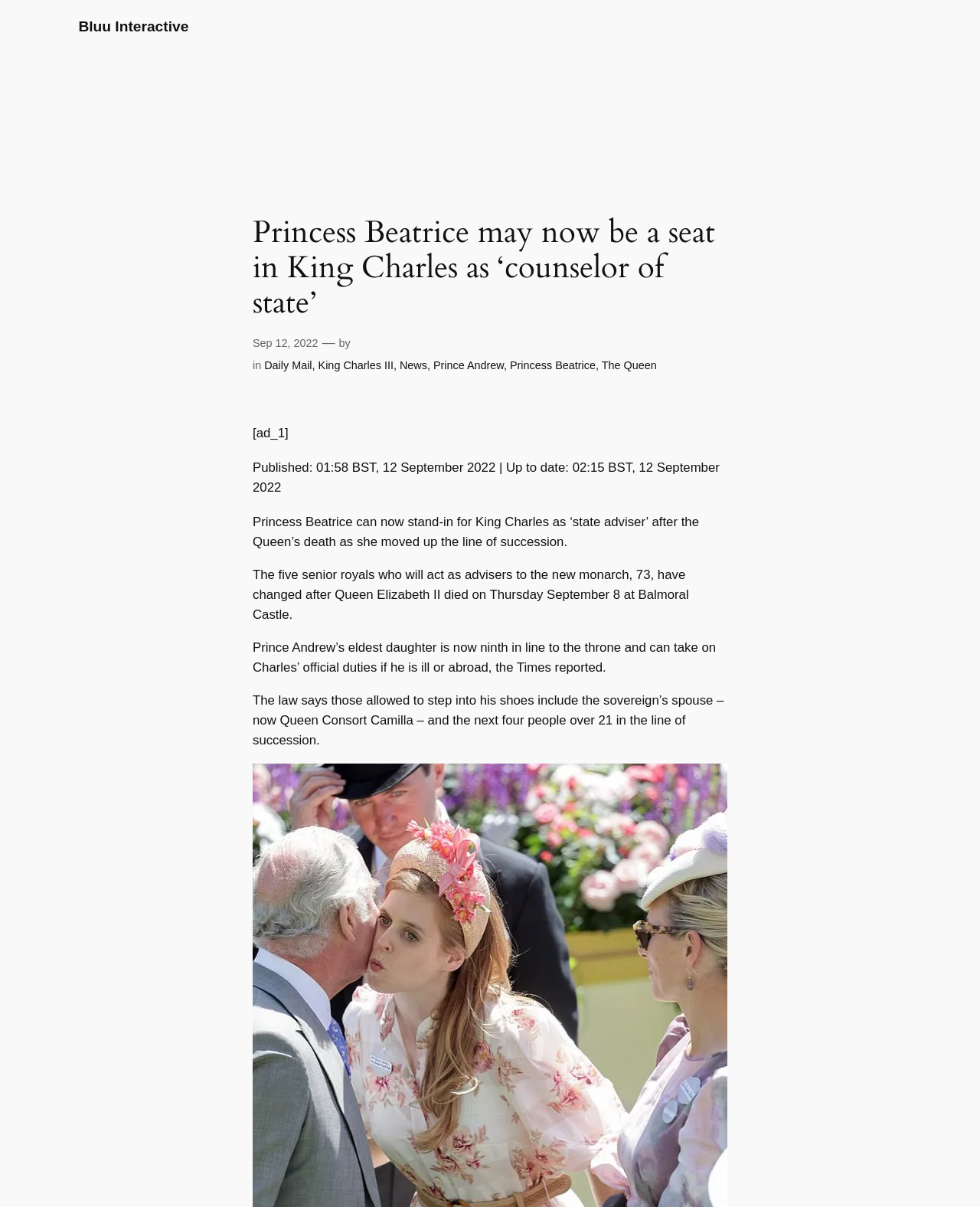Carefully examine the image and provide an in-depth answer to the question: What is the new role of Princess Beatrice?

According to the text, Princess Beatrice can now stand-in for King Charles as a 'state adviser' after the Queen's death, which means she has taken on this new role.